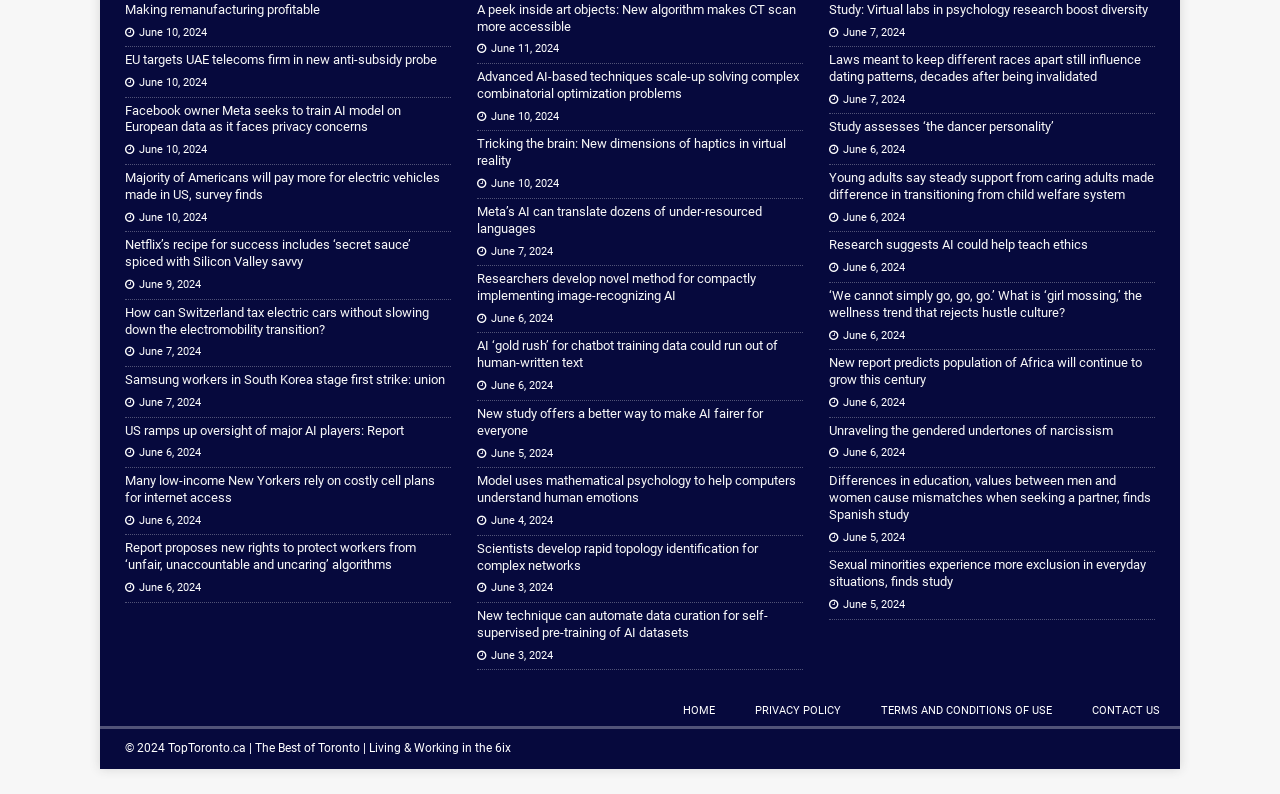Identify the bounding box coordinates for the UI element described by the following text: "Study assesses ‘the dancer personality’". Provide the coordinates as four float numbers between 0 and 1, in the format [left, top, right, bottom].

[0.647, 0.15, 0.823, 0.169]